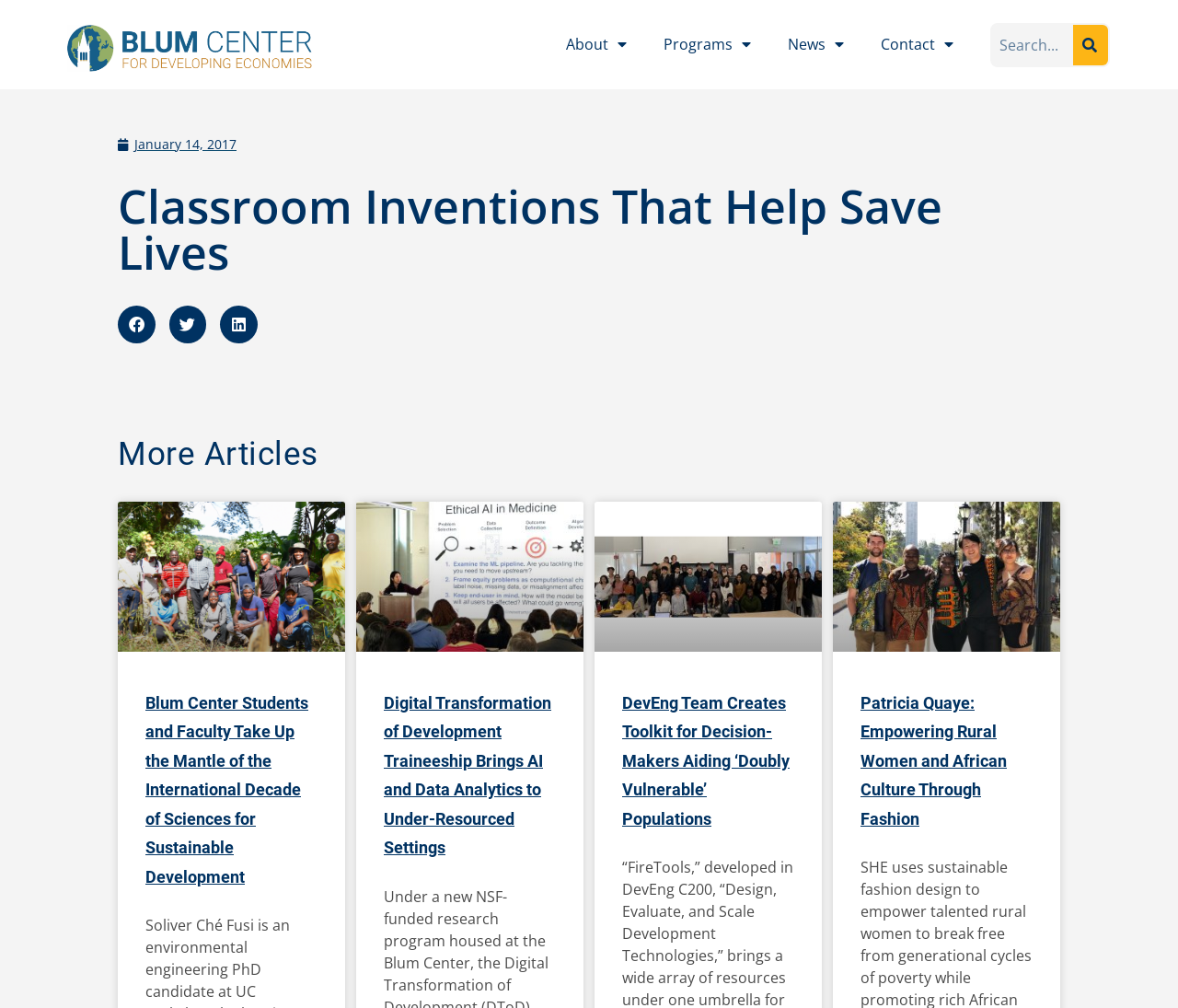Could you identify the text that serves as the heading for this webpage?

Classroom Inventions That Help Save Lives